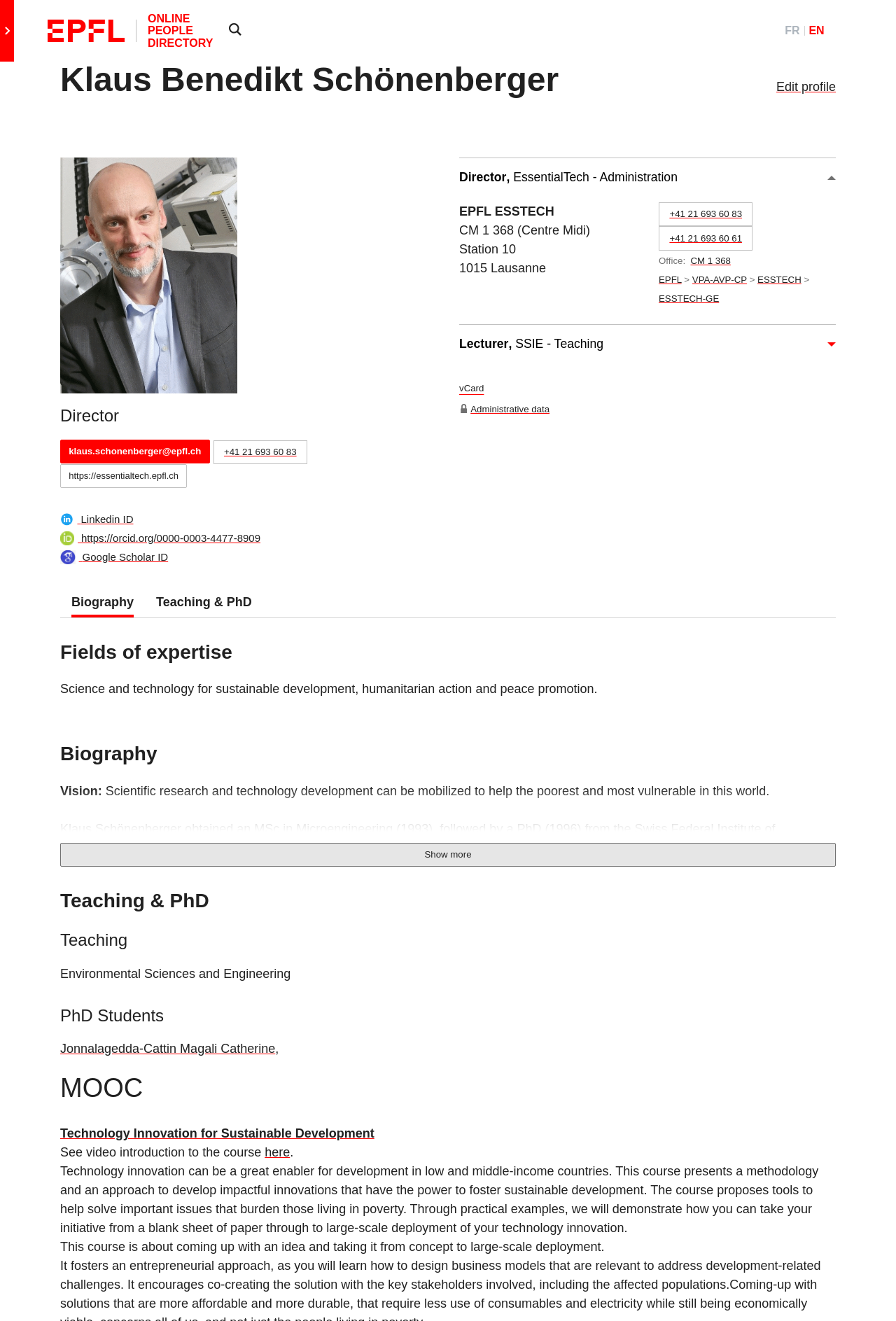Create a detailed summary of the webpage's content and design.

This webpage is a profile page for Klaus Benedikt Schönenberger, a director at EPFL (École polytechnique fédérale de Lausanne). At the top of the page, there is a logo of EPFL and a link to the main site. Below the logo, there is a heading that reads "ONLINE PEOPLE DIRECTORY". 

On the left side of the page, there is a profile picture of Klaus Schönenberger, and below it, his name and title "Director" are displayed. His contact information, including email and phone number, is listed below his title. There are also links to his social media profiles, such as LinkedIn and Google Scholar.

On the right side of the page, there is a section that displays his biography, which includes his educational background, work experience, and achievements. The biography is divided into sections, including "Fields of expertise", "Biography", and "Teaching & PhD". 

In the "Biography" section, there is a brief introduction to Klaus Schönenberger's vision and work, followed by a detailed description of his career, including his experience in the medical devices industry and his work at EPFL. There are also links to his projects and initiatives, such as the EssentialMed Foundation and the EssentialTech Centre.

In the "Teaching & PhD" section, there is a list of courses he teaches, including "Environmental Sciences and Engineering", and a list of his PhD students. There is also a link to a MOOC (Massive Open Online Course) he co-directed, titled "Technology Innovation for Sustainable Development".

Overall, the webpage provides a comprehensive overview of Klaus Schönenberger's professional background, achievements, and interests.